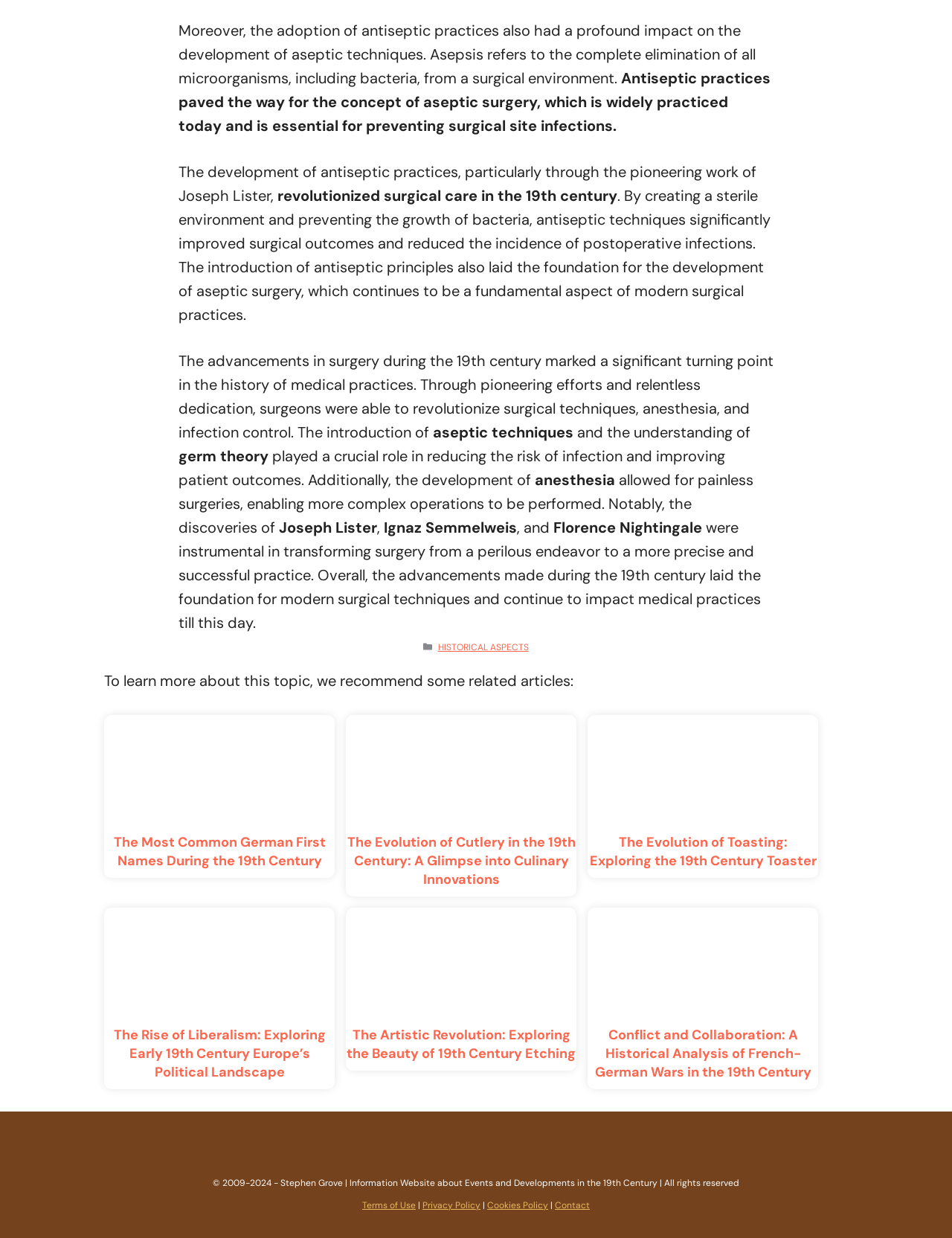Locate the bounding box coordinates of the UI element described by: "+61 3 9917 7711". The bounding box coordinates should consist of four float numbers between 0 and 1, i.e., [left, top, right, bottom].

None